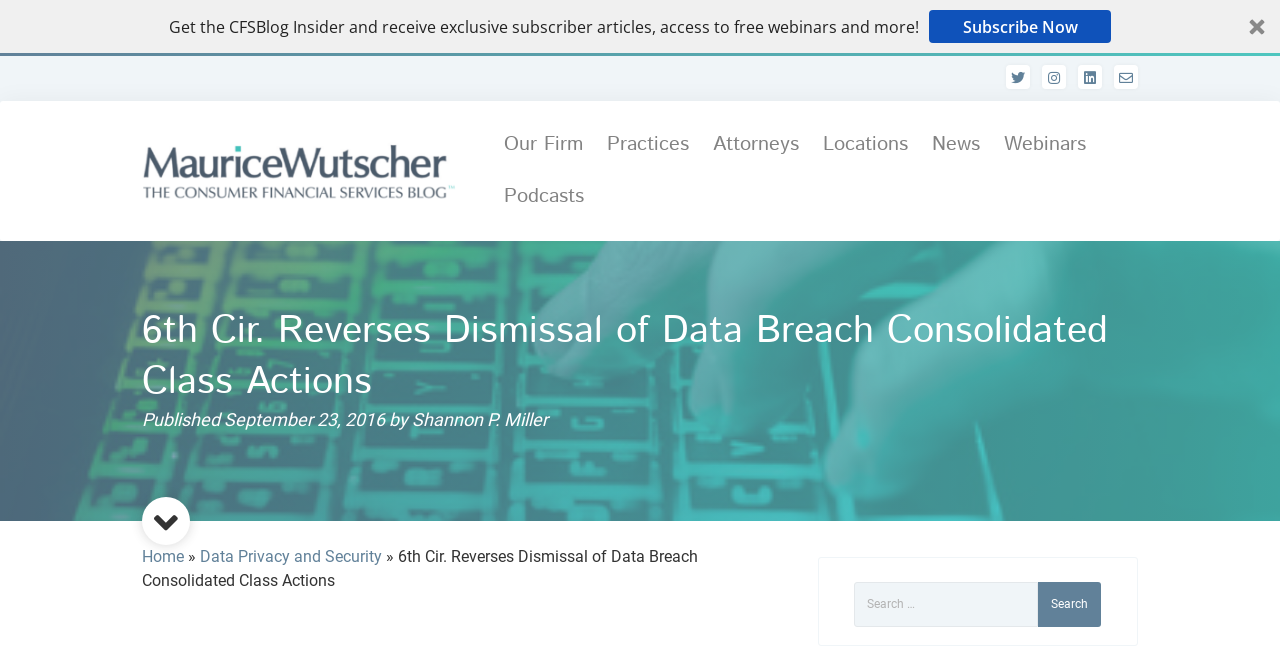Summarize the webpage with a detailed and informative caption.

The webpage is a blog post titled "6th Cir. Reverses Dismissal of Data Breach Consolidated Class Actions" on The CFS Blog. At the top, there is a prominent call-to-action button to subscribe to the CFS Blog Insider, which offers exclusive articles, webinars, and more. 

On the top-right corner, there are social media links to Twitter, Instagram, LinkedIn, and an email form. Below these links, there is a logo of The Consumer Financial Services Blog, which is also a link.

The main navigation menu is located below the logo, with links to "Our Firm", "Practices", "Attorneys", "Locations", "News", "Webinars", and "Podcasts". 

The blog post title is a large heading, followed by the publication date and author information. The article content is not explicitly described in the accessibility tree, but it likely occupies the majority of the page.

On the right side of the article, there is a sidebar with a search bar and a link to "Data Privacy and Security". The search bar has a button to initiate the search. At the very bottom of the page, there is a link to the homepage.